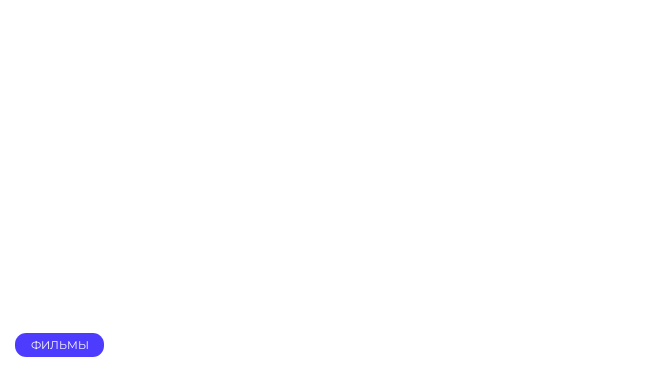Generate an elaborate caption that includes all aspects of the image.

The image features a stylized button labeled “ФИЛЬМЫ” positioned at the bottom left corner. The button is rendered in a vibrant blue color, contrasting against the predominantly white background. This design element suggests a focus on film-related content, providing an interactive opportunity for users to explore cinematic topics. The minimalist aesthetics enhance user engagement, making it visually appealing within the context of the webpage dedicated to film analysis and discussions.